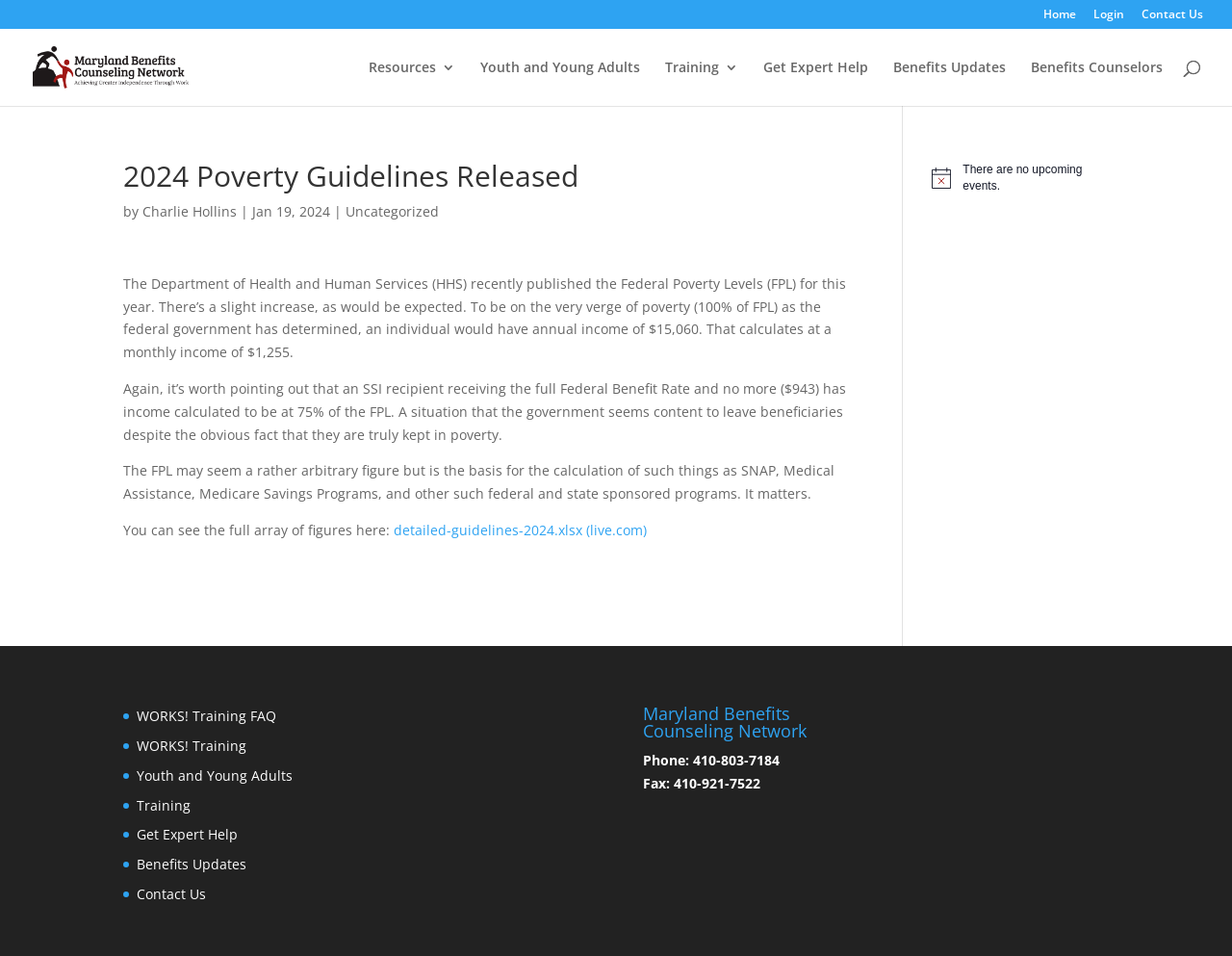Give a concise answer of one word or phrase to the question: 
What is the phone number of Maryland Benefits Counseling Network?

410-803-7184